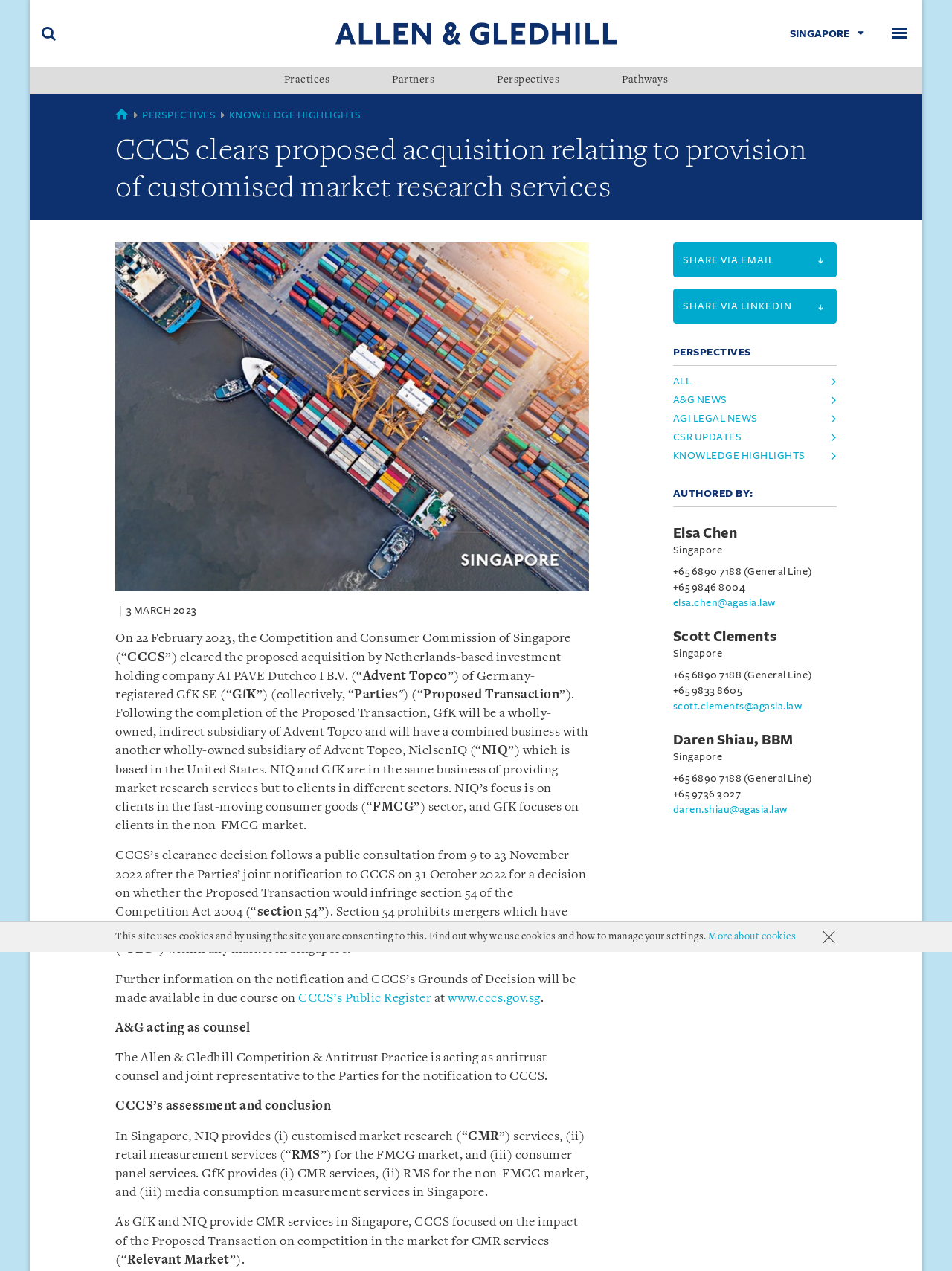Identify the bounding box coordinates of the element that should be clicked to fulfill this task: "Donate or make a payment". The coordinates should be provided as four float numbers between 0 and 1, i.e., [left, top, right, bottom].

None